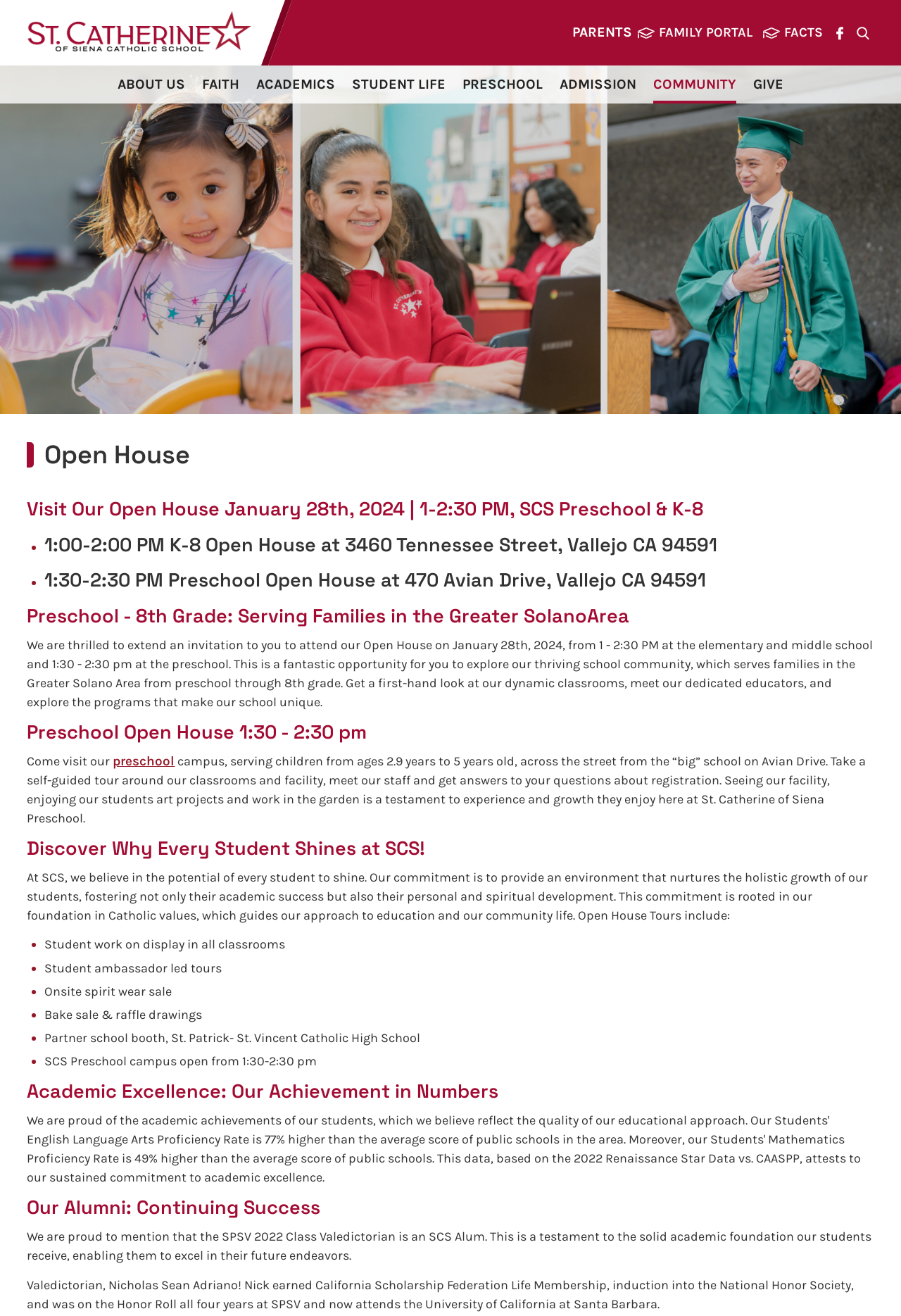Provide a thorough description of this webpage.

The webpage is about St. Catherine of Siena Preschool and Elementary School, a parish school with a foundation in Catholic values. At the top, there is a logo of the school, accompanied by a navigation menu with links to various sections of the website, including "About Us", "Faith", "Academics", and more.

Below the navigation menu, there is a large image that spans the entire width of the page, likely an image related to the school's Open House event. Above the image, there is a heading that reads "Open House" and a subheading that provides details about the event, including the date, time, and location.

The main content of the page is divided into several sections. The first section describes the Open House event, including the opportunity to explore the school's community, meet educators, and learn about the programs offered. There is also a section dedicated to the Preschool Open House, which provides details about the preschool campus and the self-guided tour.

The next section highlights the school's commitment to nurturing the holistic growth of its students, including their academic, personal, and spiritual development. This section also mentions the school's foundation in Catholic values. Below this, there is a list of features that will be included in the Open House Tours, such as student work on display, student ambassador-led tours, and an onsite spirit wear sale.

Further down the page, there are sections that highlight the school's academic excellence, including achievements in numbers, and the success of its alumni. The page concludes with a testimonial about a successful alumnus who went on to achieve academic excellence in high school and college.

Throughout the page, there are several images, including icons and logos, that add visual interest and break up the text. The overall layout is clean and easy to navigate, making it easy for visitors to find the information they need.